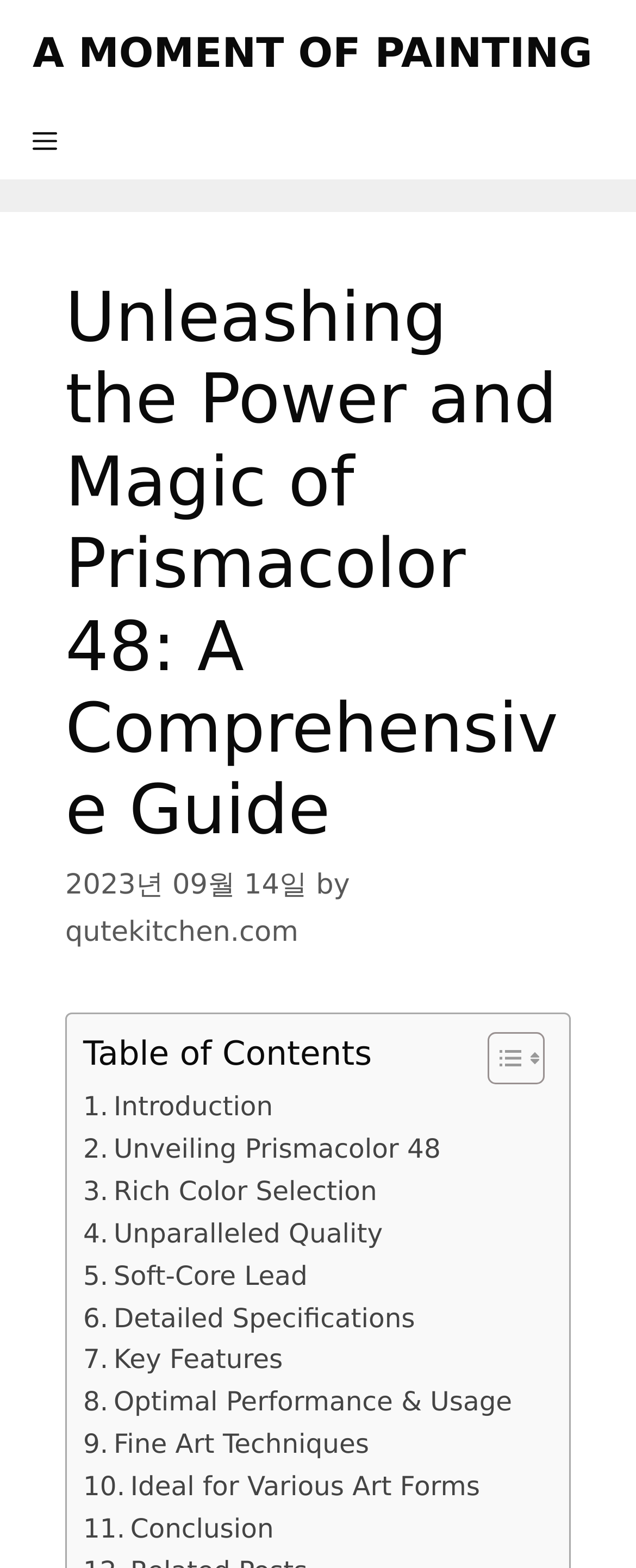What is the title or heading displayed on the webpage?

Unleashing the Power and Magic of Prismacolor 48: A Comprehensive Guide